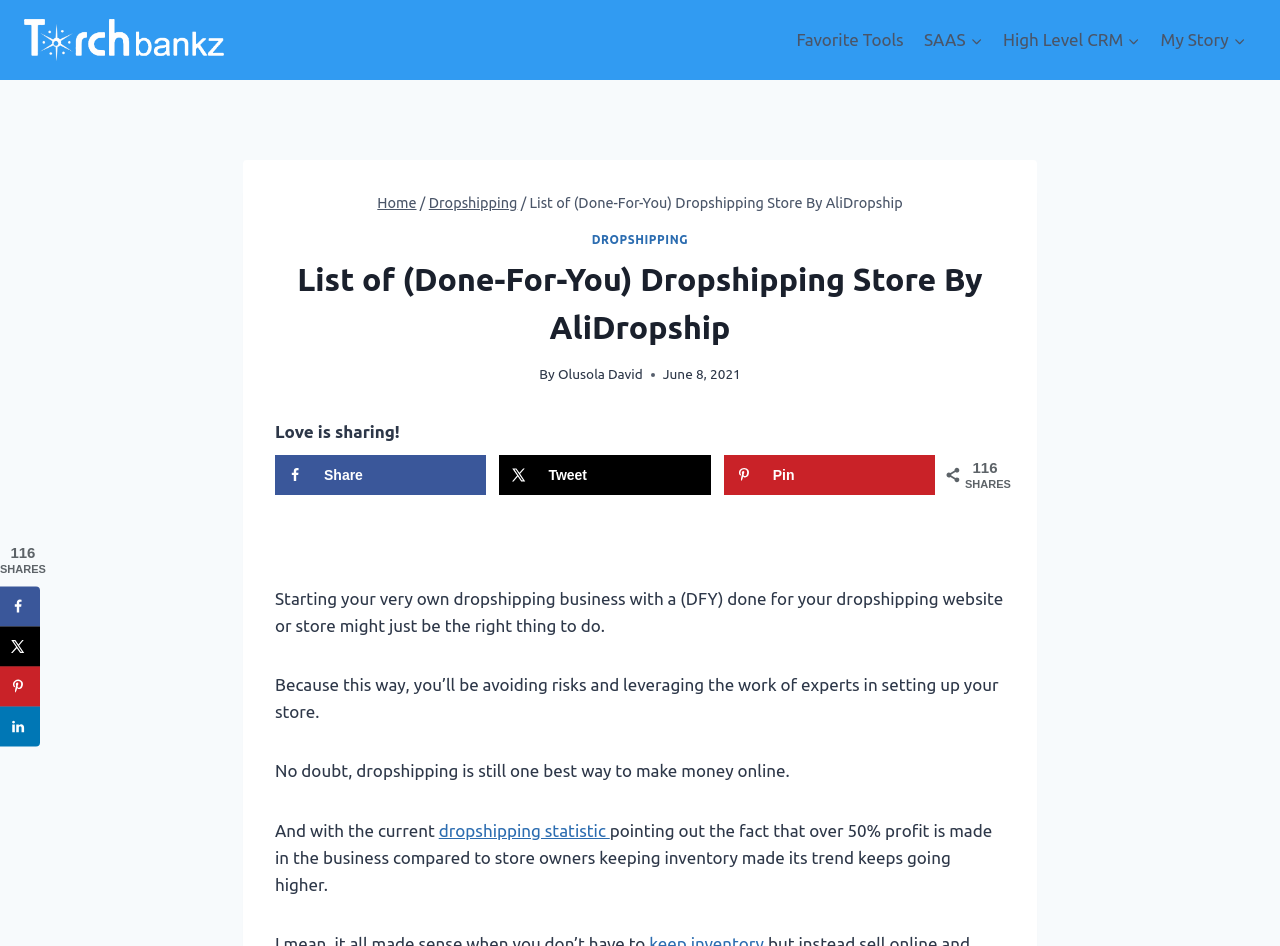Determine the bounding box coordinates of the element that should be clicked to execute the following command: "Save to Pinterest".

[0.565, 0.481, 0.73, 0.523]